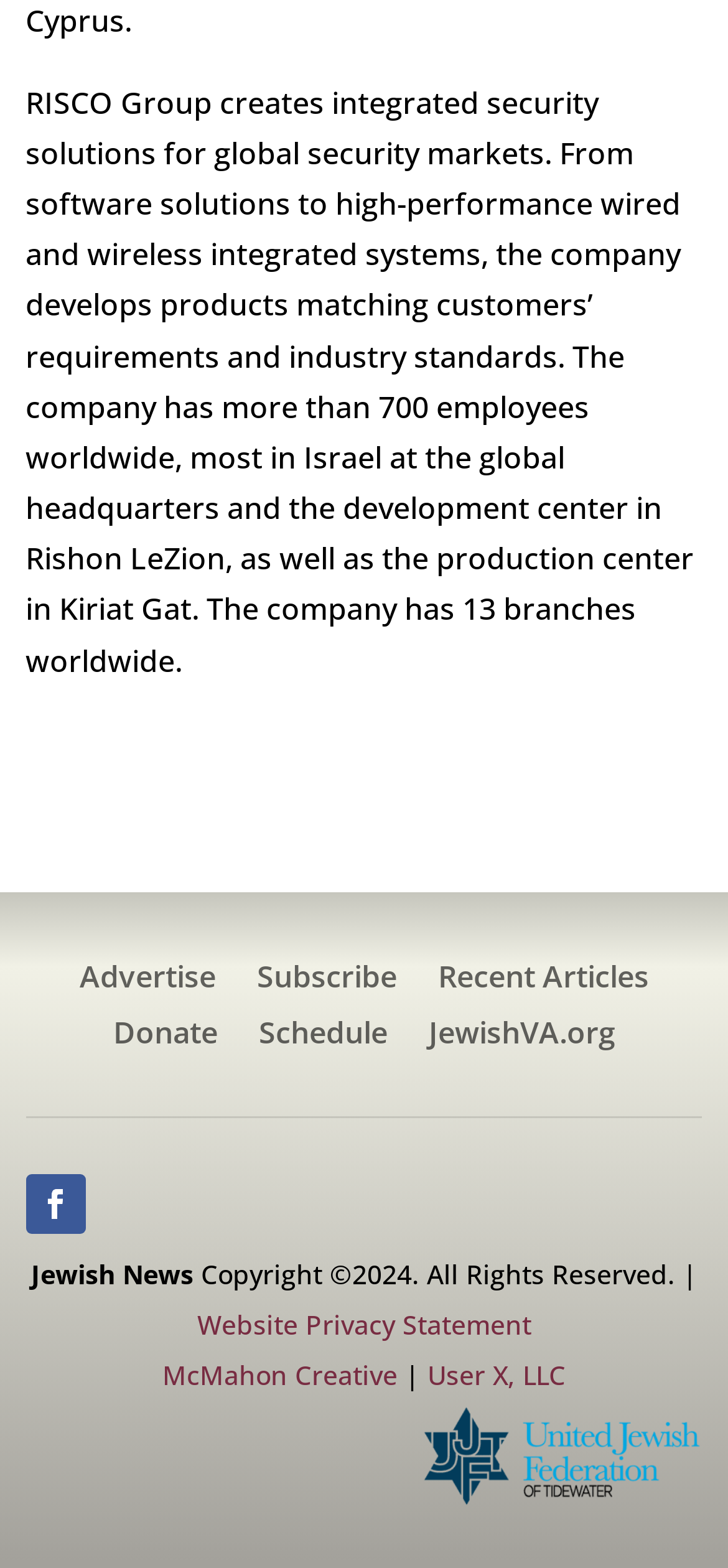Provide a short, one-word or phrase answer to the question below:
What is the company's global headquarters location?

Israel